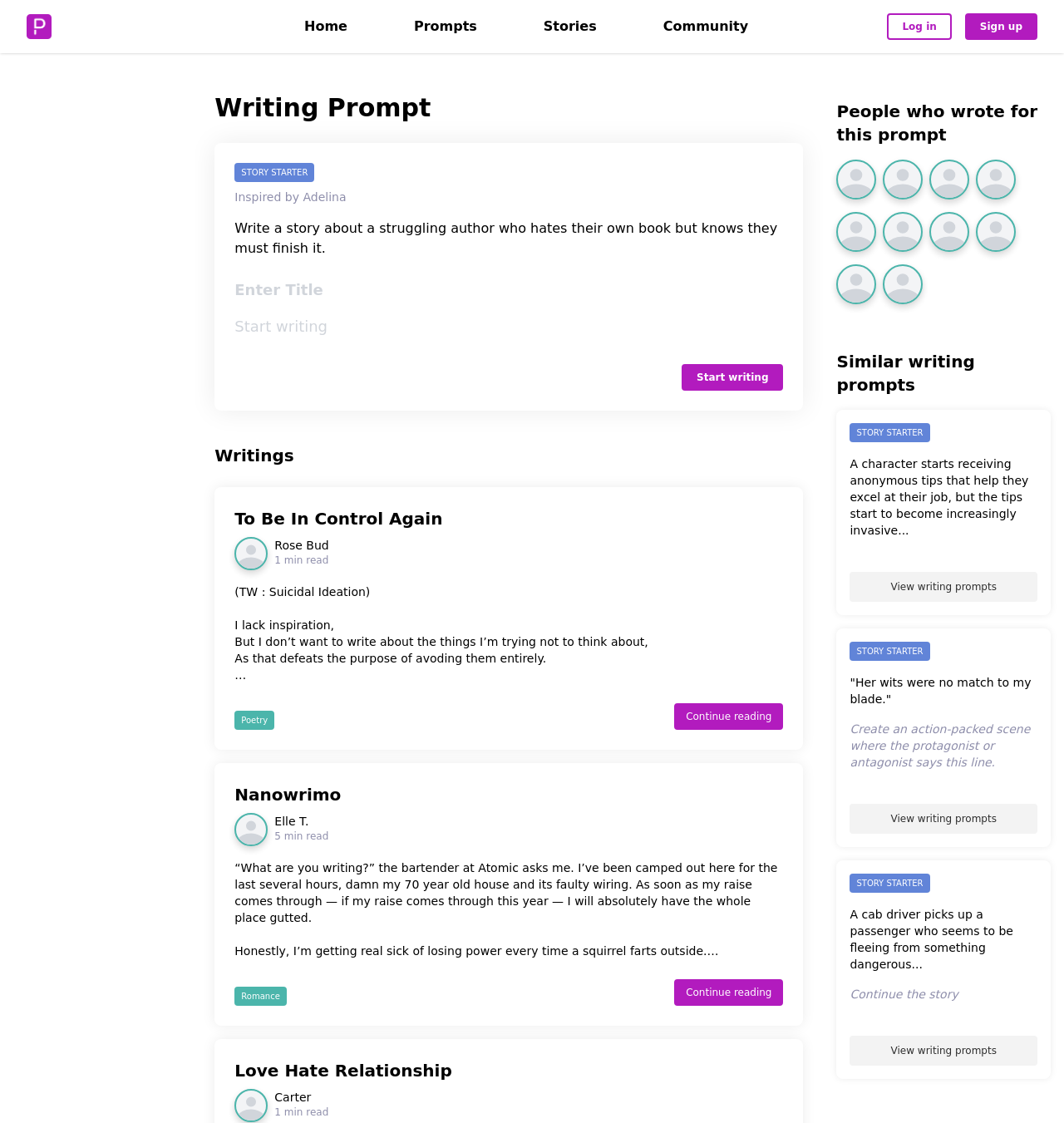Determine the bounding box coordinates of the UI element described by: "Love Hate Relationship".

[0.221, 0.943, 0.736, 0.964]